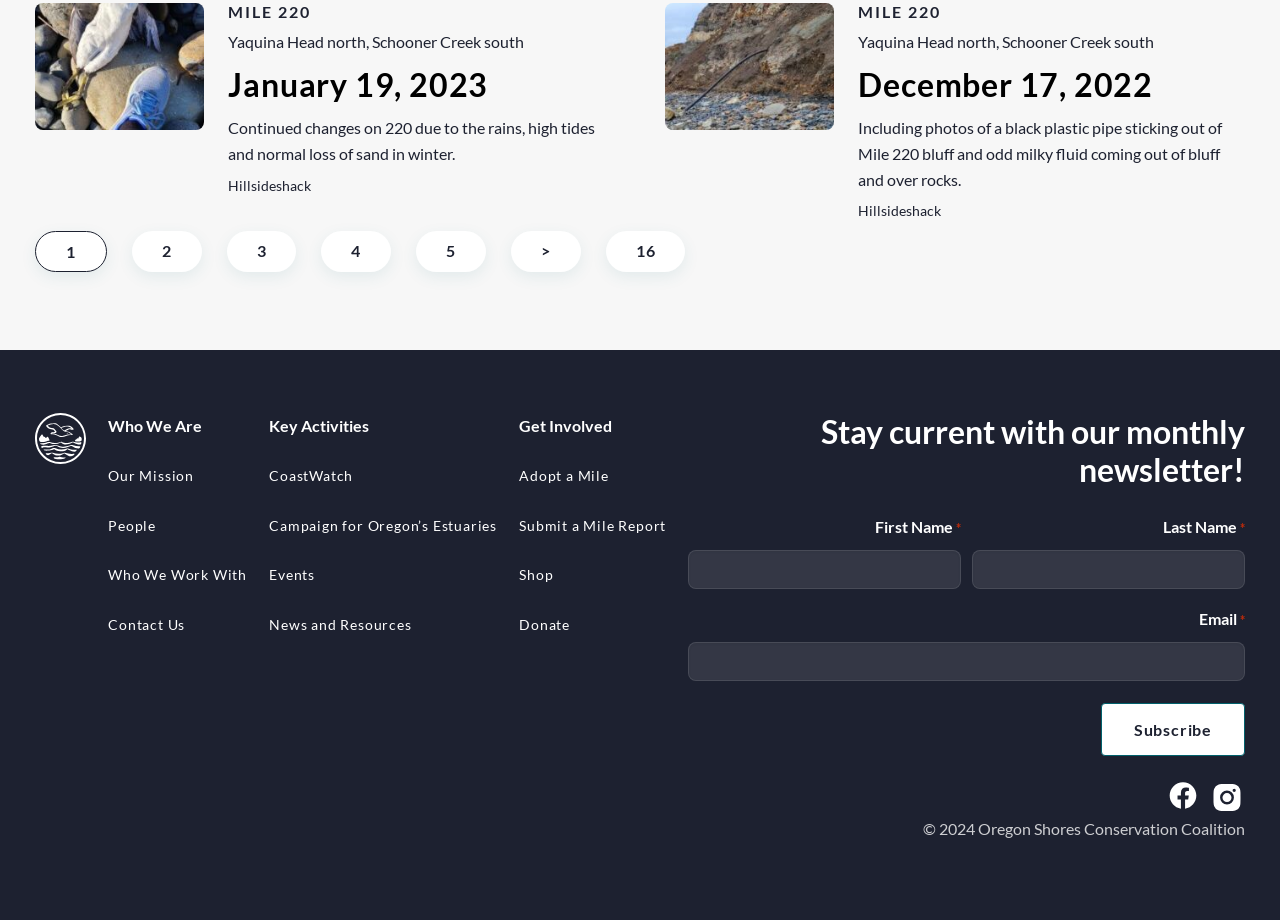How many social media links are there on this webpage?
Using the information from the image, provide a comprehensive answer to the question.

I found two social media links, which are 'Oregon Shores Conservation Coalition Facebook' and 'Oregon Shores Conservation Coalition Instagram'. These links are used to connect users to the organization's social media profiles.